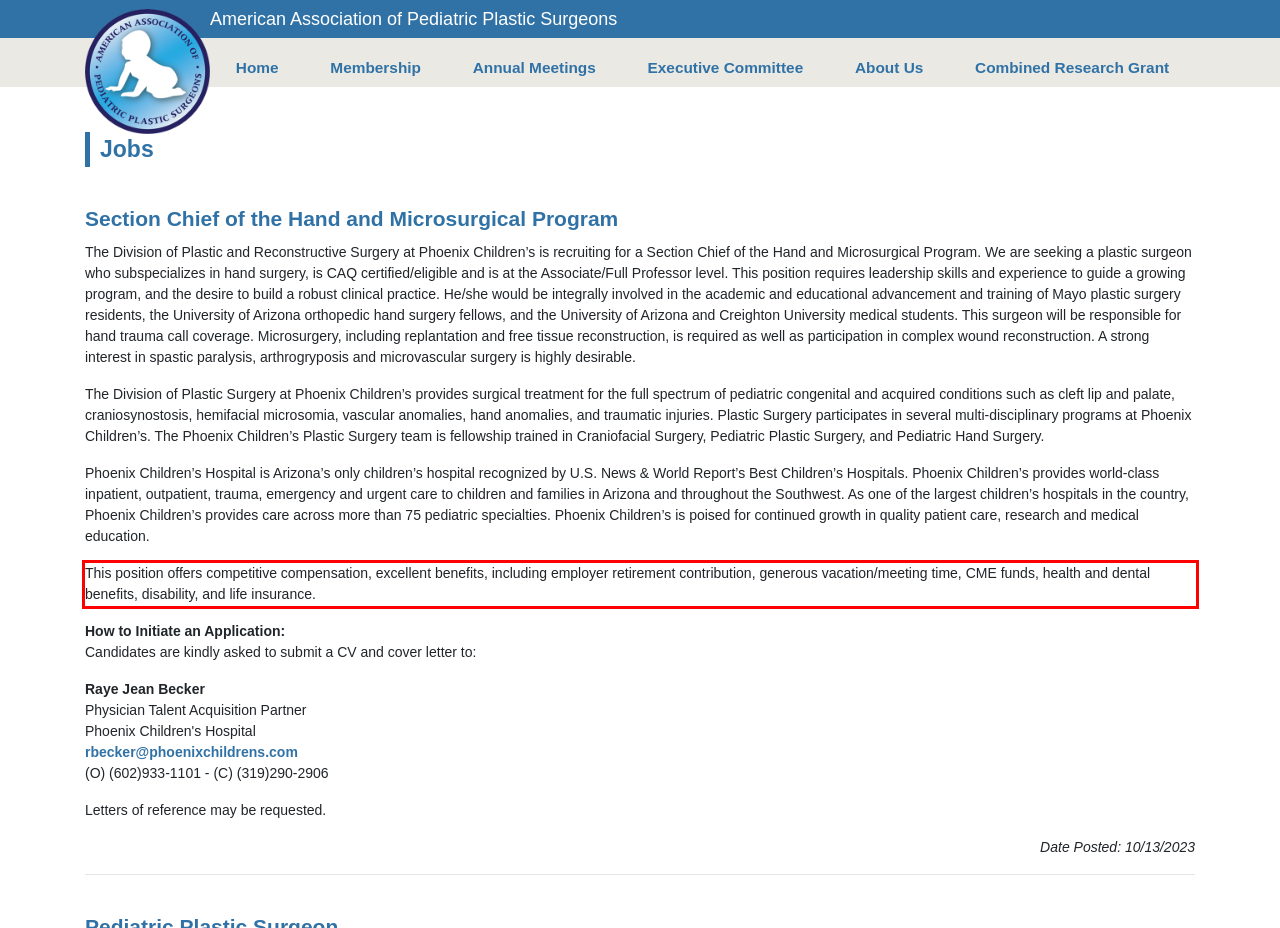Analyze the screenshot of the webpage and extract the text from the UI element that is inside the red bounding box.

This position offers competitive compensation, excellent benefits, including employer retirement contribution, generous vacation/meeting time, CME funds, health and dental benefits, disability, and life insurance.